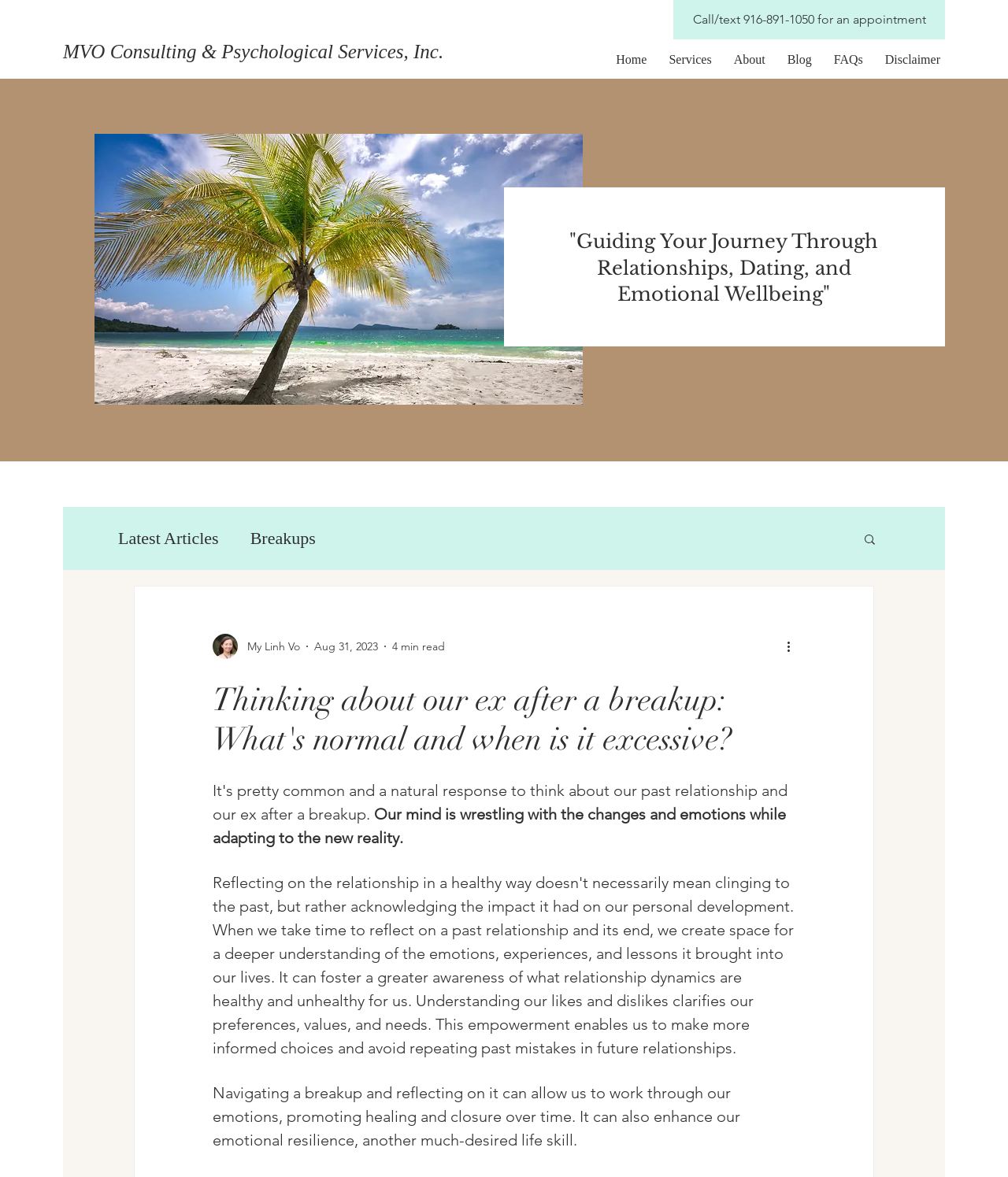Identify the bounding box coordinates of the clickable region required to complete the instruction: "View the writer's profile". The coordinates should be given as four float numbers within the range of 0 and 1, i.e., [left, top, right, bottom].

[0.211, 0.538, 0.298, 0.56]